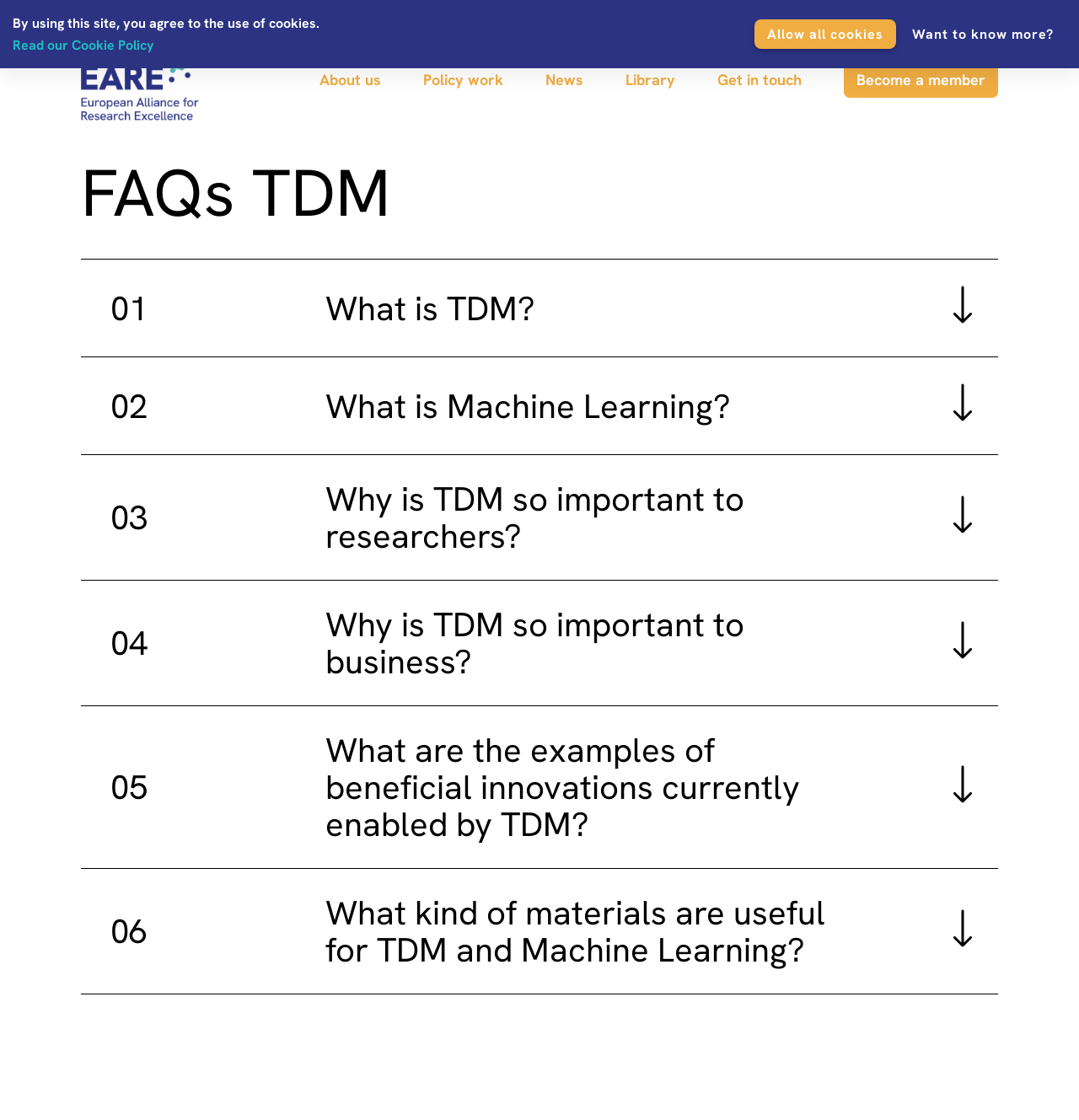Provide the bounding box coordinates for the UI element that is described by this text: "01What is TDM?". The coordinates should be in the form of four float numbers between 0 and 1: [left, top, right, bottom].

[0.075, 0.254, 0.925, 0.296]